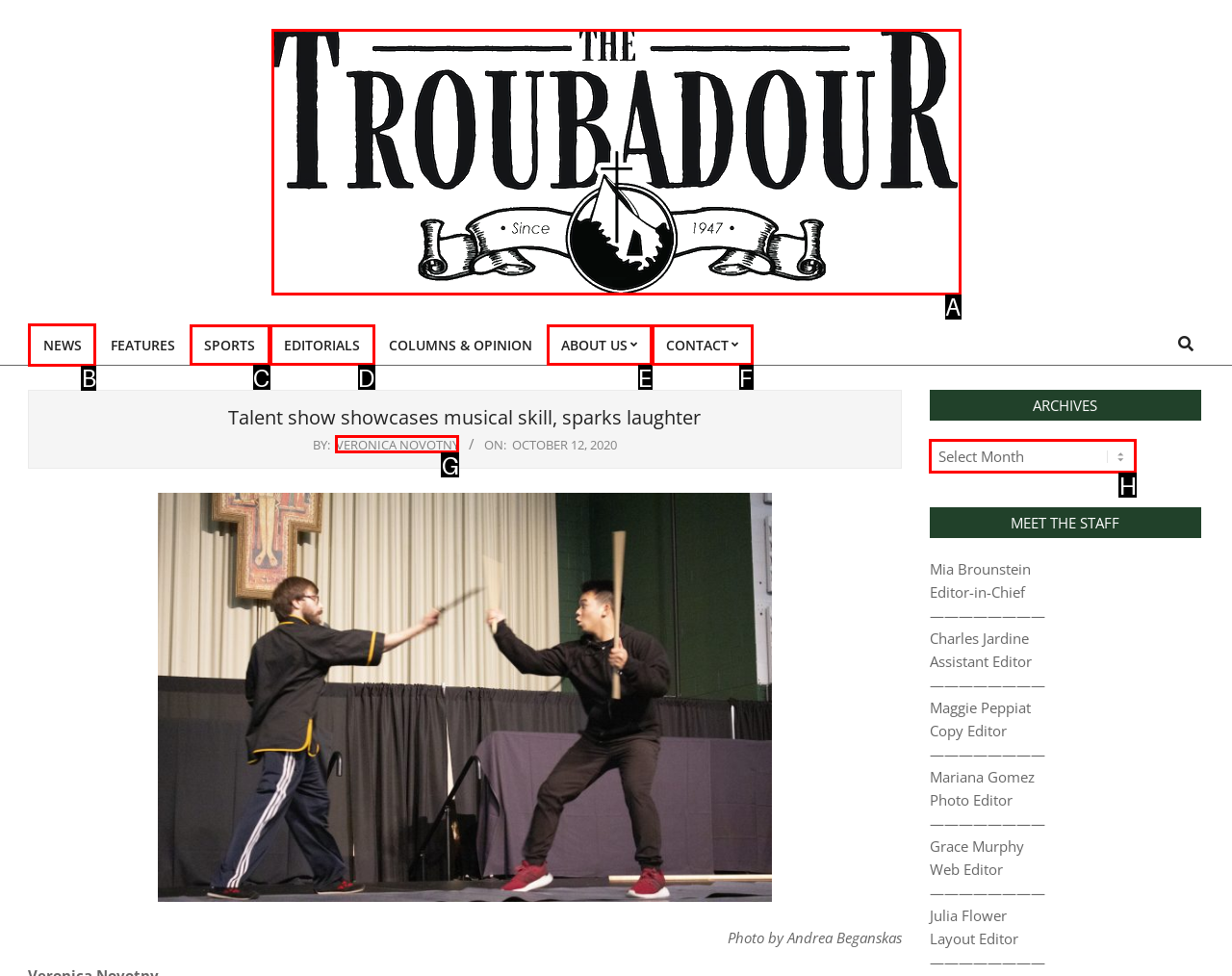Tell me which one HTML element you should click to complete the following task: Click on NEWS
Answer with the option's letter from the given choices directly.

B